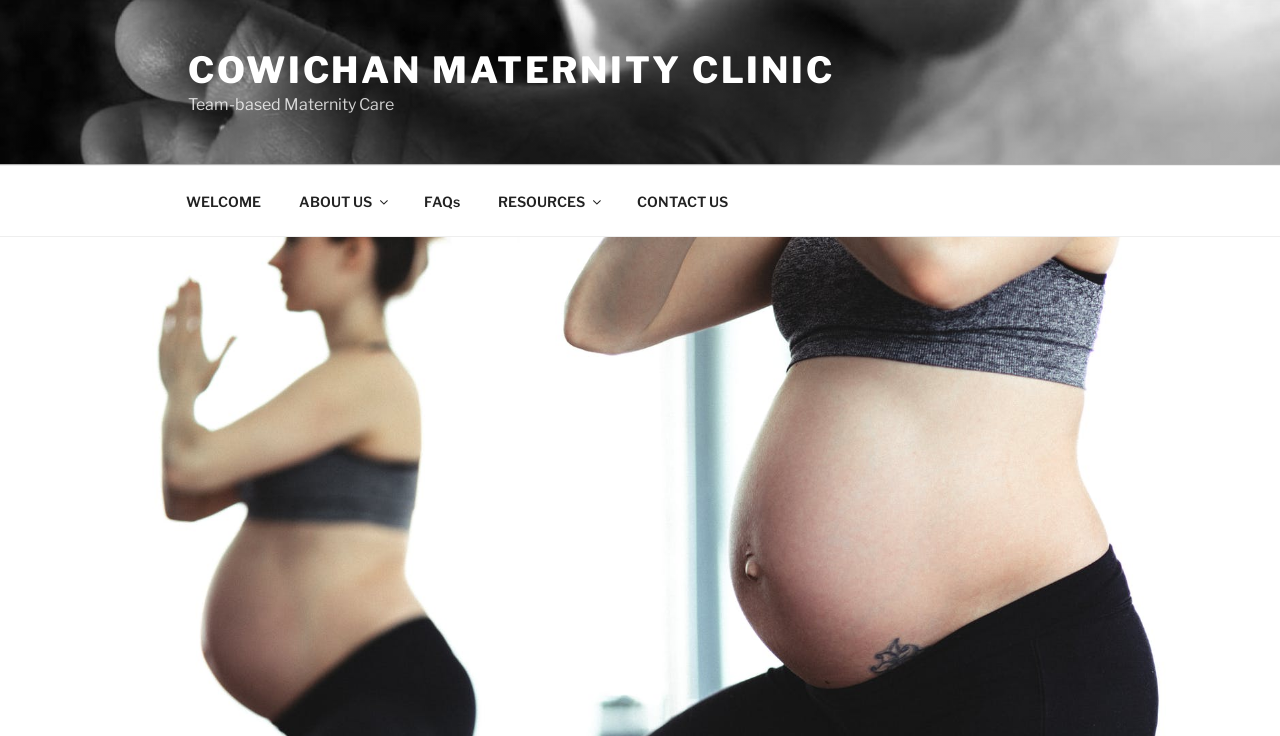How many menu items are in the top menu?
Based on the screenshot, provide a one-word or short-phrase response.

5